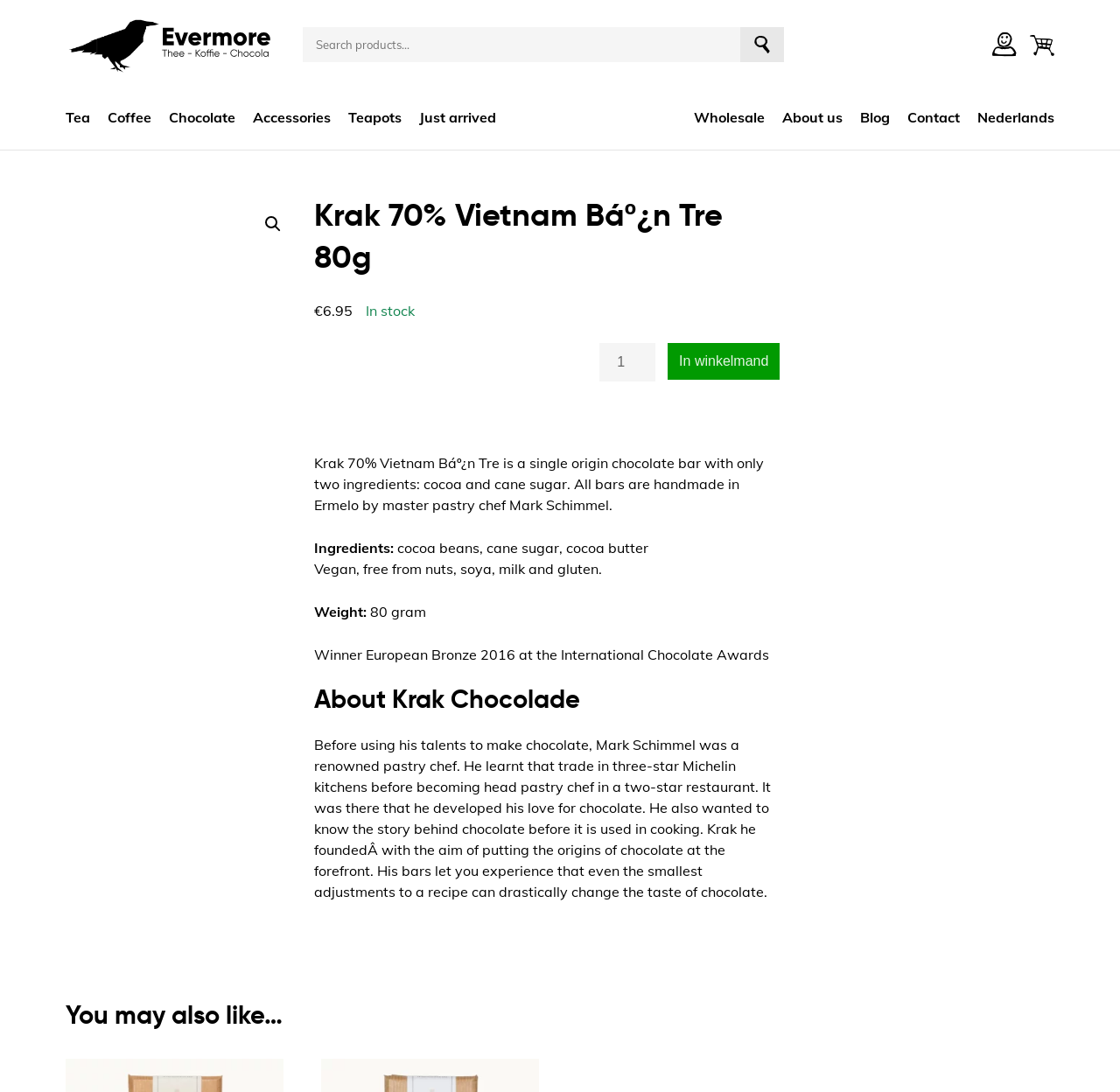Locate the UI element described by Last » and provide its bounding box coordinates. Use the format (top-left x, top-left y, bottom-right x, bottom-right y) with all values as floating point numbers between 0 and 1.

None